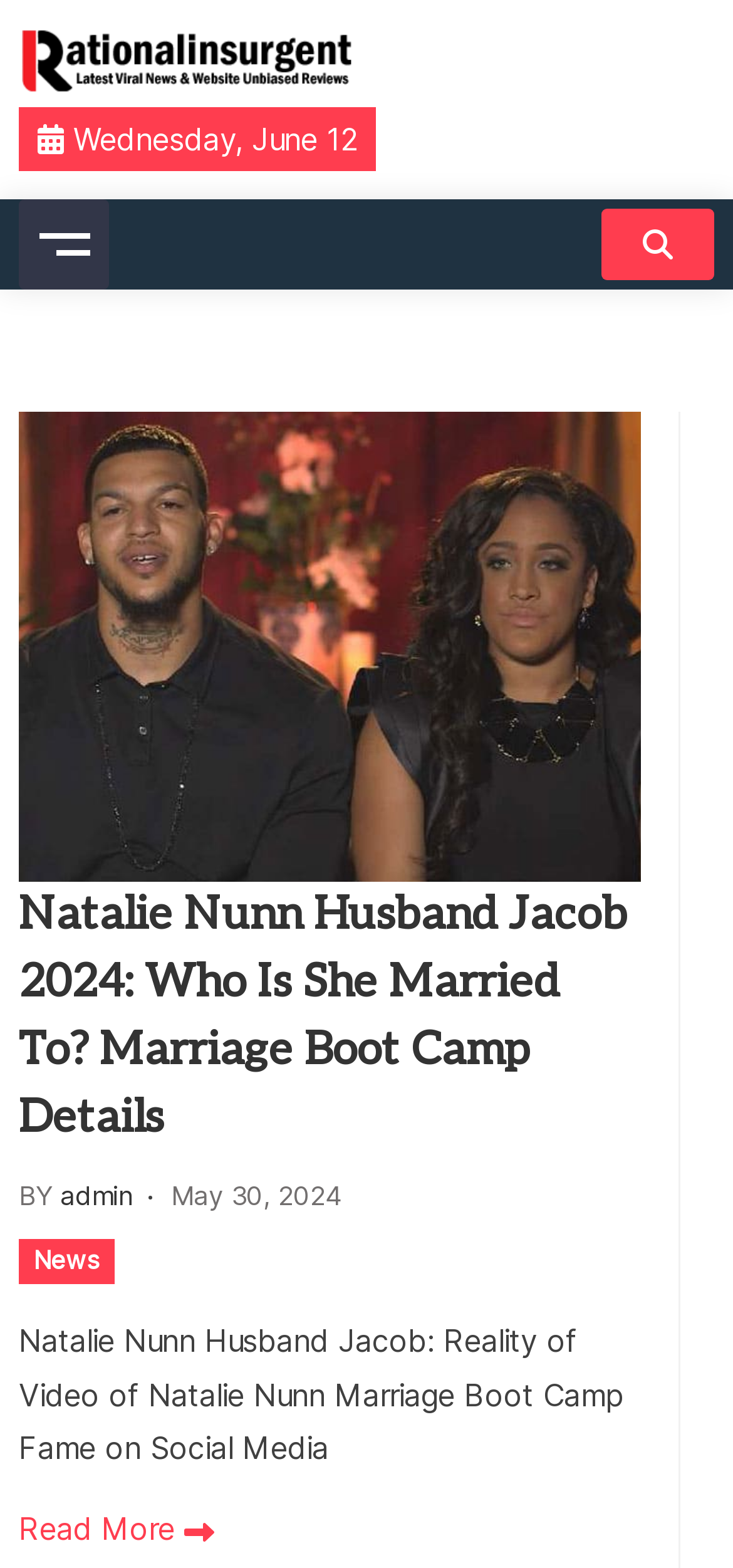Find the bounding box coordinates for the HTML element described in this sentence: "Liskov". Provide the coordinates as four float numbers between 0 and 1, in the format [left, top, right, bottom].

None